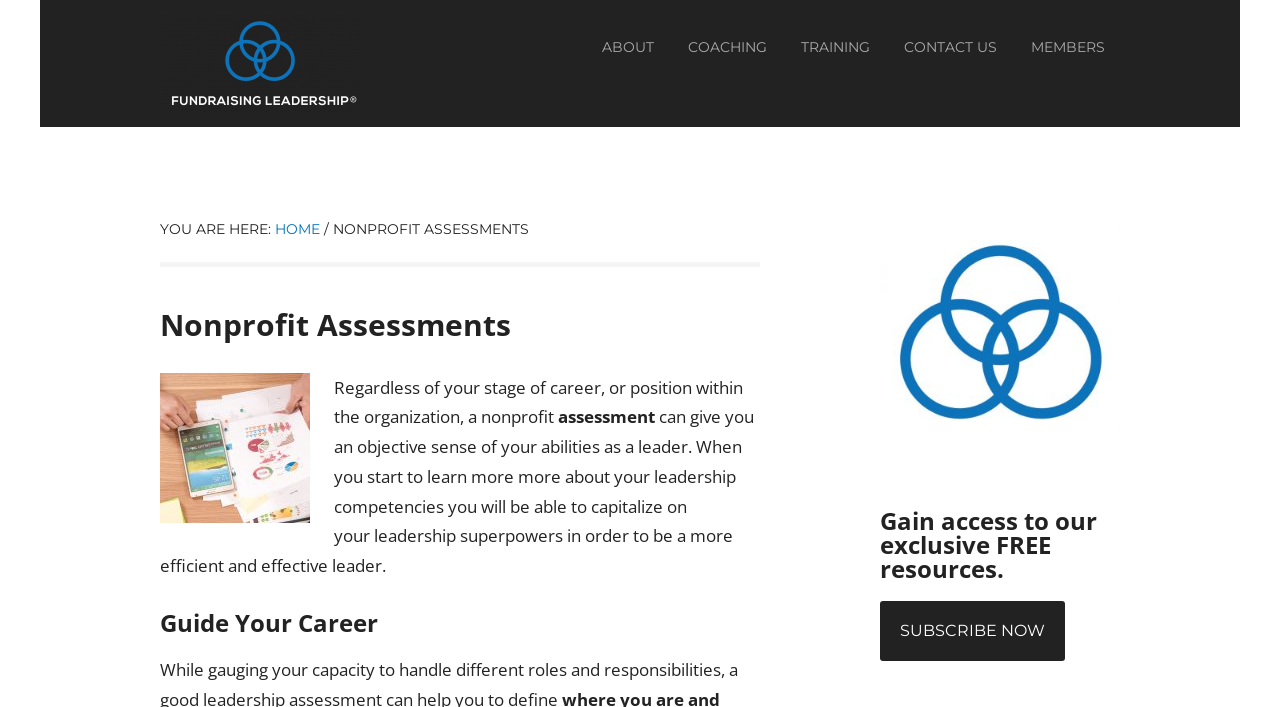Please examine the image and answer the question with a detailed explanation:
What is the navigation menu item after 'ABOUT'?

The navigation menu item after 'ABOUT' is 'COACHING', which is located in the main navigation menu with a bounding box coordinate of [0.515, 0.035, 0.6, 0.098].